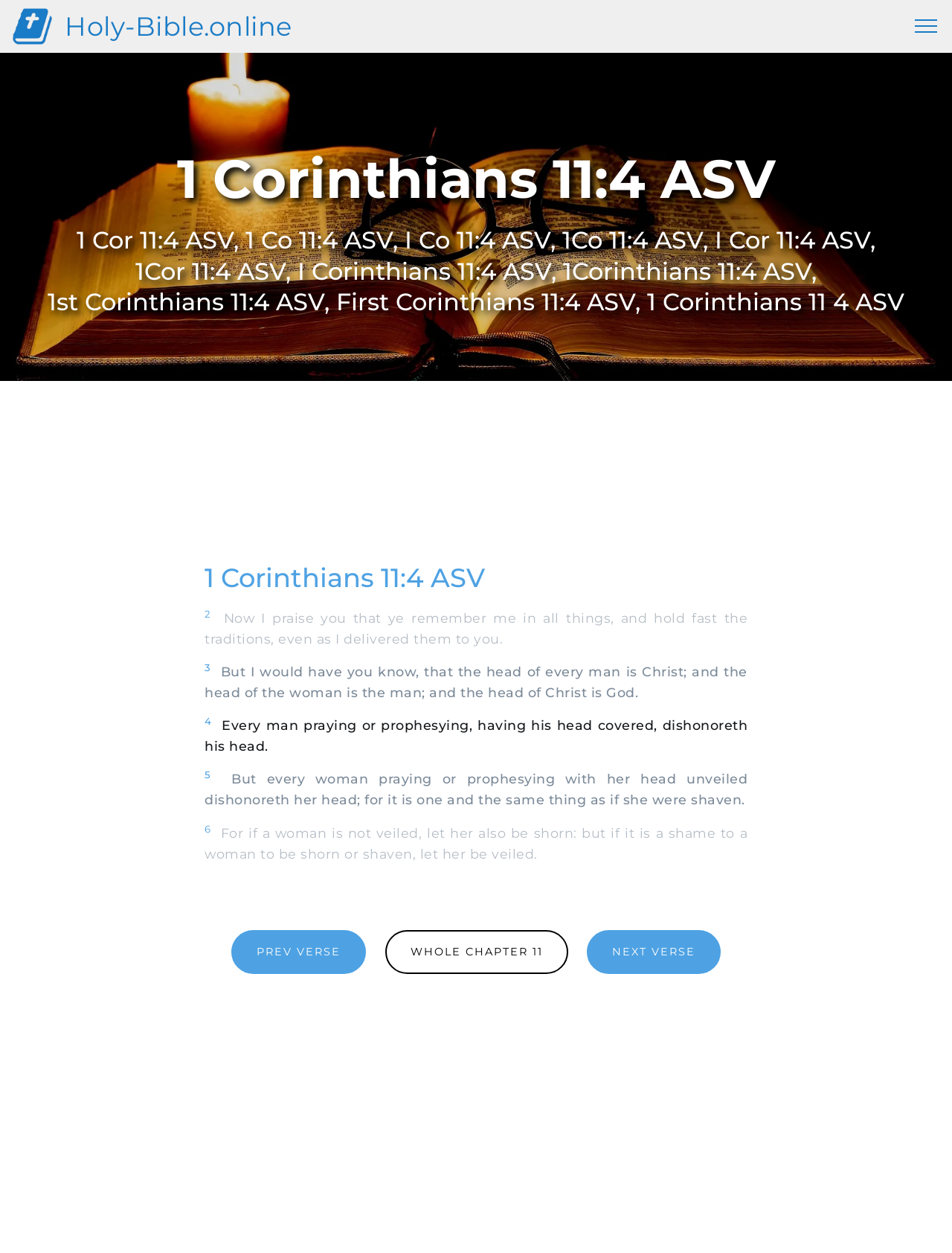Show the bounding box coordinates of the element that should be clicked to complete the task: "view WHOLE CHAPTER 11".

[0.404, 0.742, 0.596, 0.777]